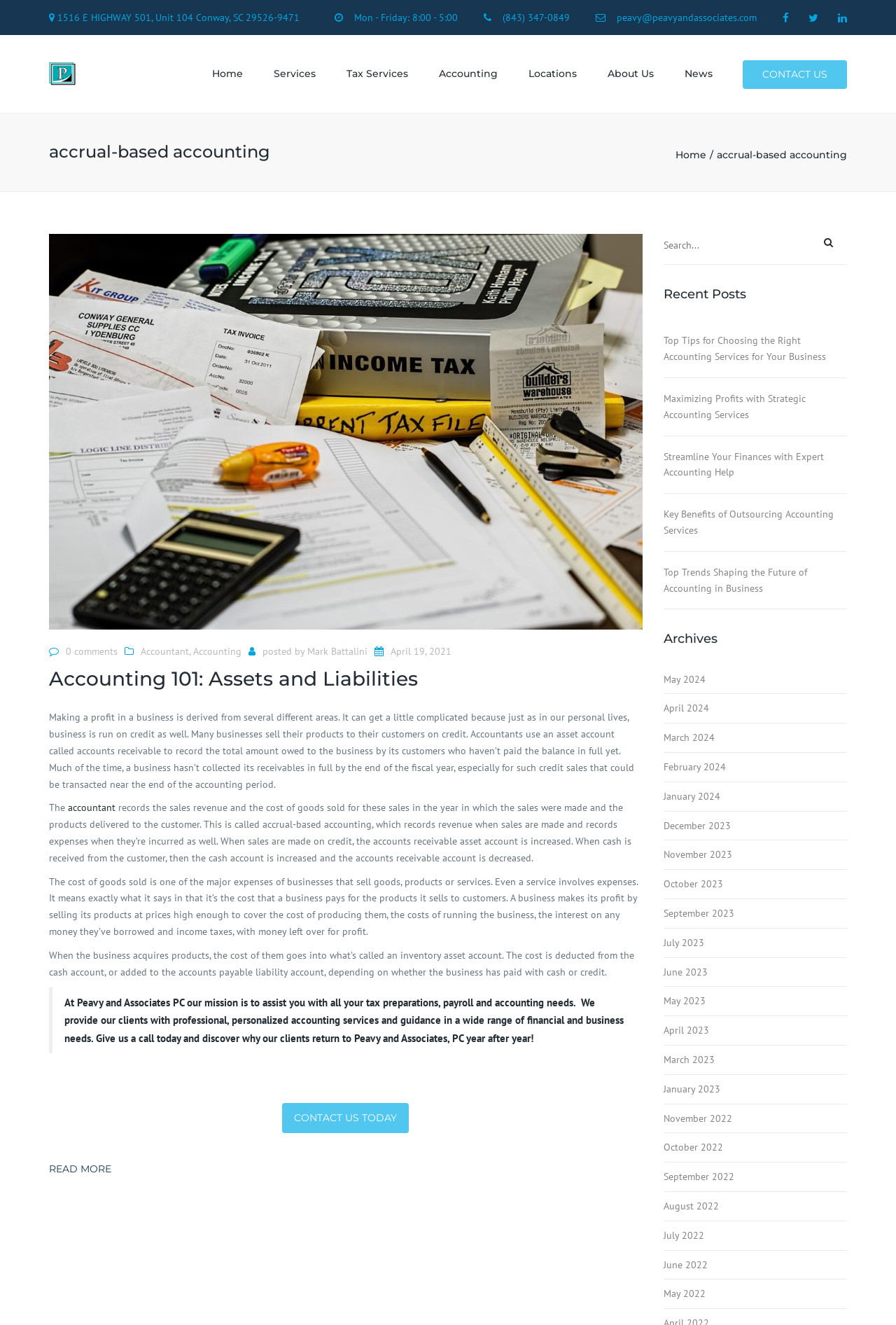Please respond in a single word or phrase: 
What is the address of Peavy and Associates, PC?

1516 E HIGHWAY 501, Unit 104 Conway, SC 29526-9471